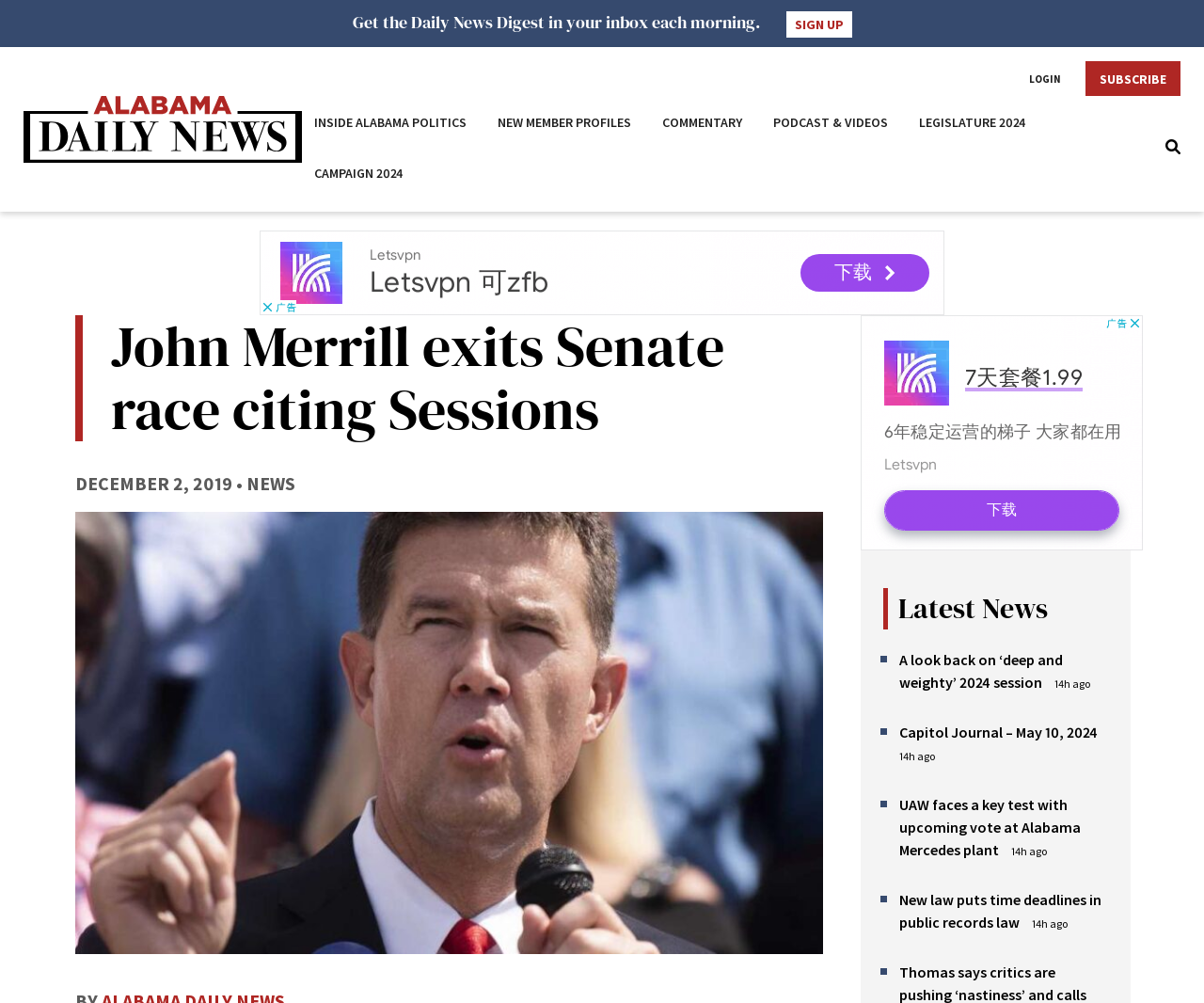Answer the question with a single word or phrase: 
What is the name of the logo?

Alabama Daily News Logo